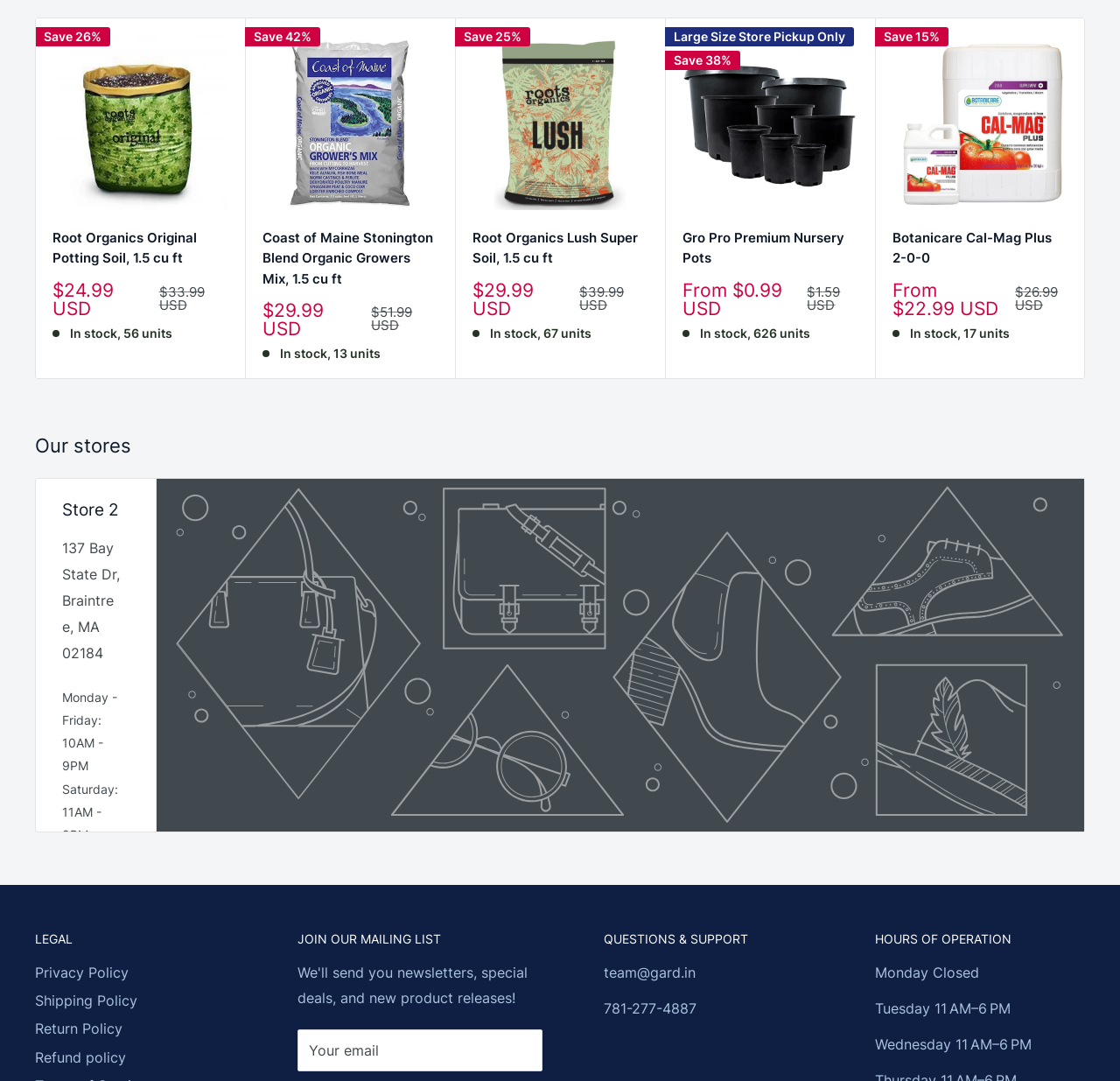What is the address of Store 2? Analyze the screenshot and reply with just one word or a short phrase.

137 Bay State Dr, Braintree, MA 02184